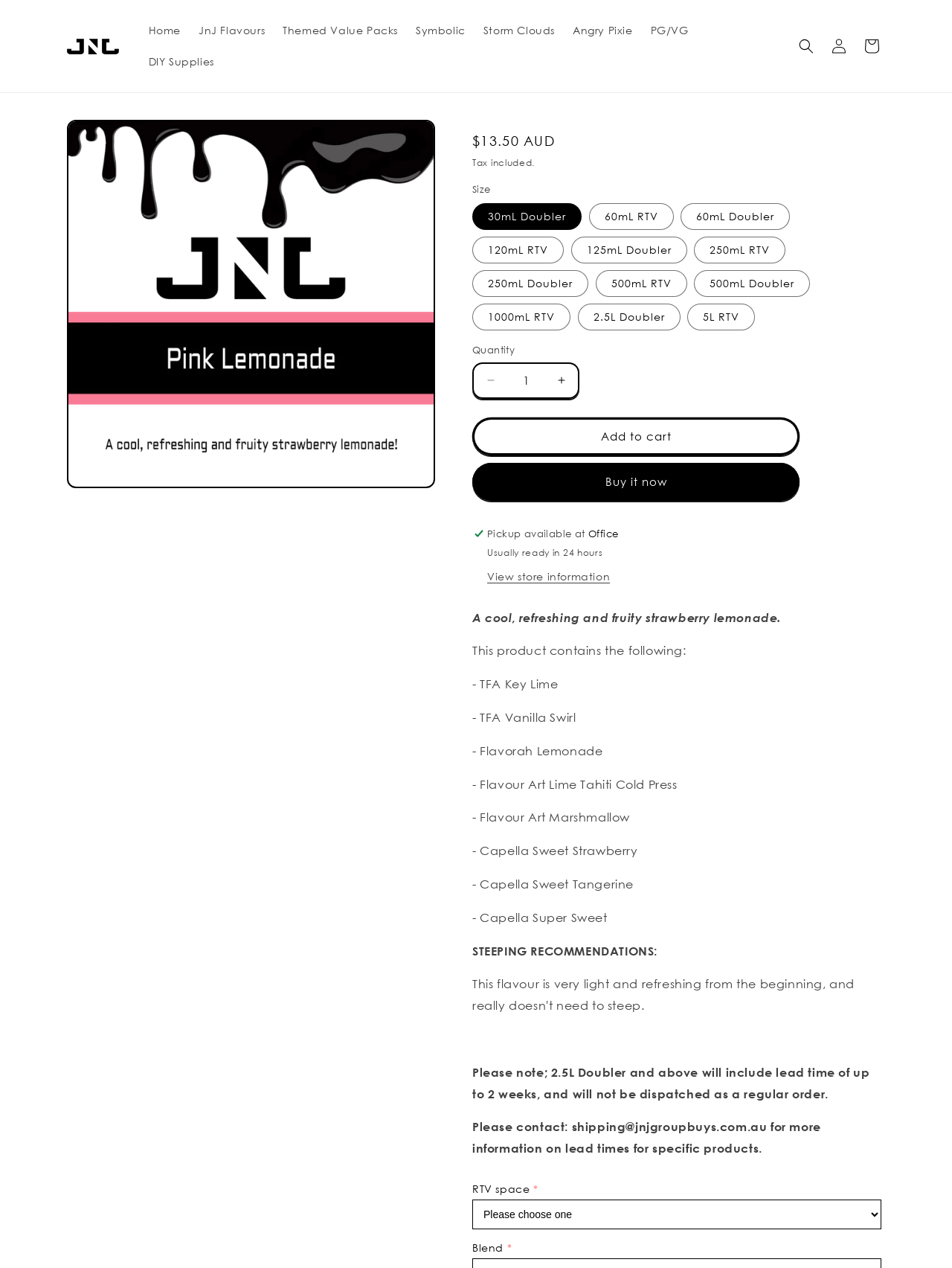Describe the webpage meticulously, covering all significant aspects.

This webpage is about a product called "Pink Lemonade" from Juice N Junk. At the top, there is a navigation menu with links to "Home", "JnJ Flavours", "Themed Value Packs", "Symbolic", "Storm Clouds", "Angry Pixie", "PG/VG", and "DIY Supplies". On the right side of the navigation menu, there are links to "Log in" and "Cart".

Below the navigation menu, there is a gallery viewer section that takes up most of the page. Within this section, there is a product information area that displays the product's regular price, which is $13.50 AUD, and a note that tax is included. 

Underneath the product information, there is a "Size" section with various radio buttons for selecting different sizes, ranging from 30mL to 5L. Next to the "Size" section, there is a "Quantity" section with buttons to decrease or increase the quantity, as well as a spin button to input a specific quantity.

Below the "Quantity" section, there are two buttons: "Add to cart" and "Buy it now". Further down, there is a section that mentions pickup availability at the office, with a note that the product is usually ready in 24 hours. There is also a button to view store information.

The product description is located below, which describes the Pink Lemonade as a cool, refreshing, and fruity strawberry lemonade. It lists the ingredients used in the product, including TFA Key Lime, TFA Vanilla Swirl, Flavorah Lemonade, and others. There are also notes on steeping recommendations and lead times for specific products.

At the very bottom of the page, there is a section with a combobox for selecting an RTV space and a static text that says "Blend".